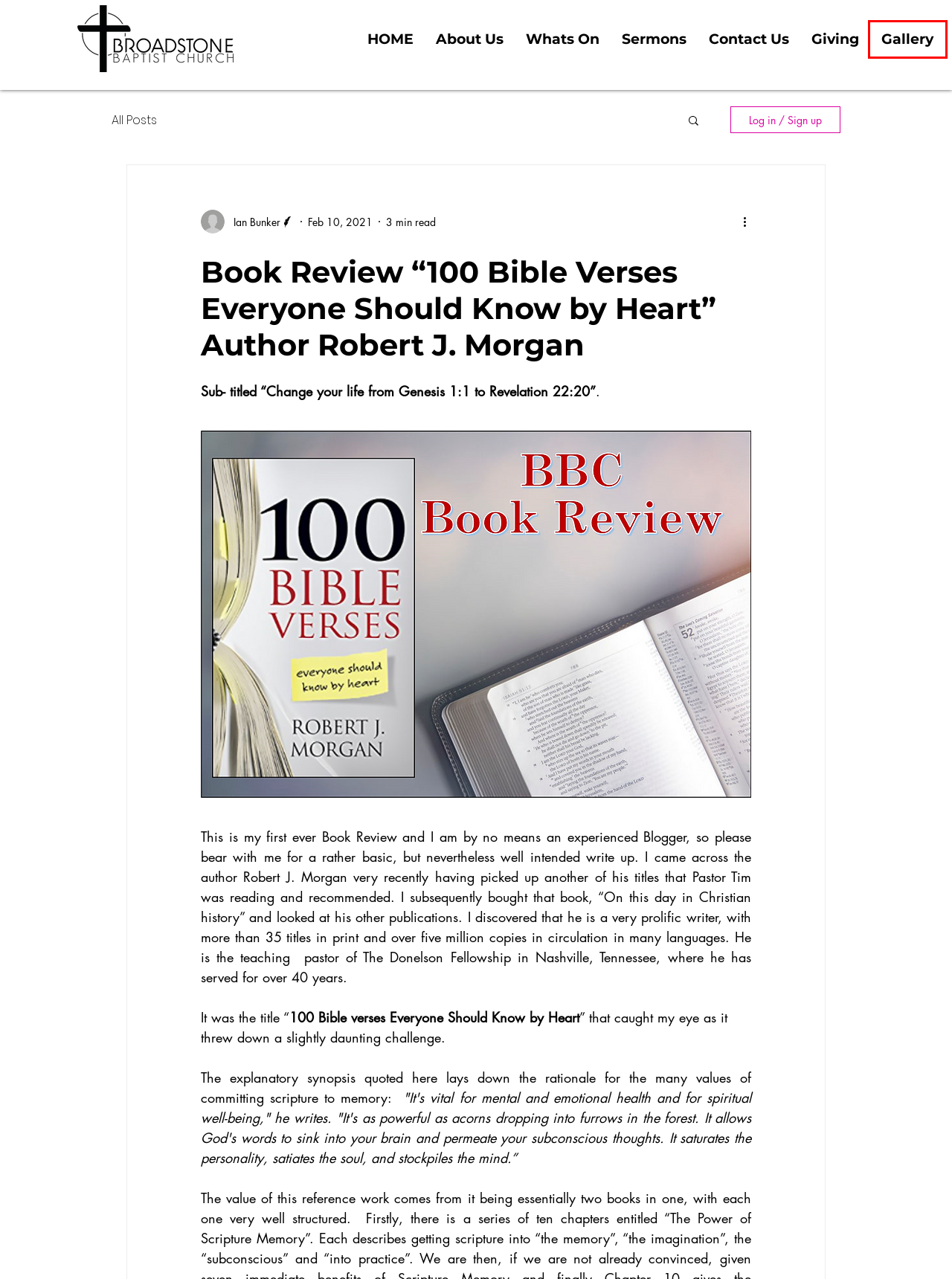You have been given a screenshot of a webpage, where a red bounding box surrounds a UI element. Identify the best matching webpage description for the page that loads after the element in the bounding box is clicked. Options include:
A. Contact Us  | Broadstonebaptist
B. Gallery | Broadstonebaptist
C. About Us | Broadstone Baptist Church
D. Assuredly, I say to you, today you will be with Me in Paradise      Luke 23:39-43
E. Blog | Broadstonebaptist
F. Broadstone Baptist Church
G. Giving | Broadstonebaptist
H. Whats On | Broadstonebaptist

B